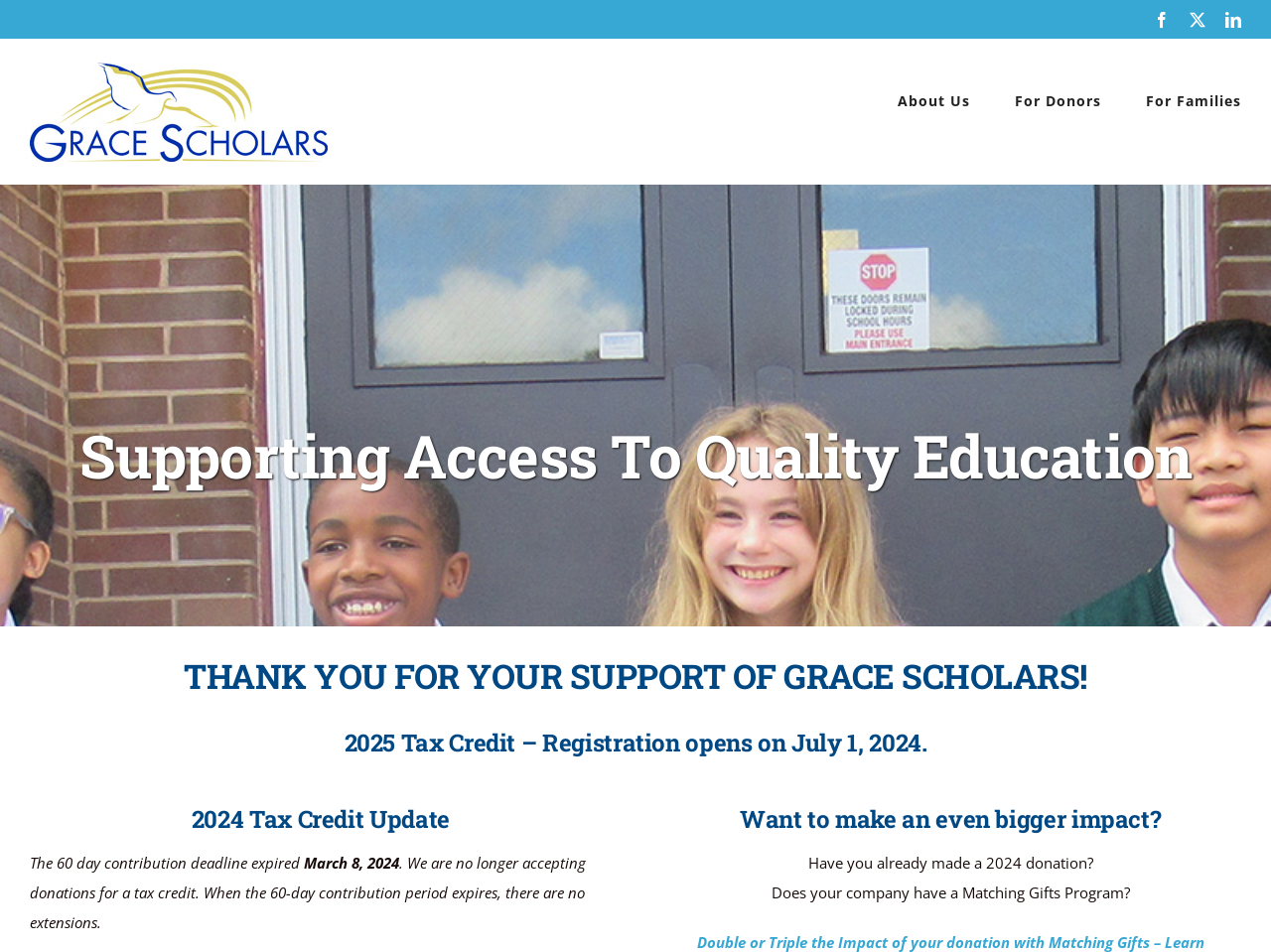What is the organization's name?
Please use the image to provide an in-depth answer to the question.

I determined the organization's name by looking at the logo link with the text 'Grace Scholars Logo' and the heading 'Supporting Access To Quality Education' which suggests that the organization is focused on education.